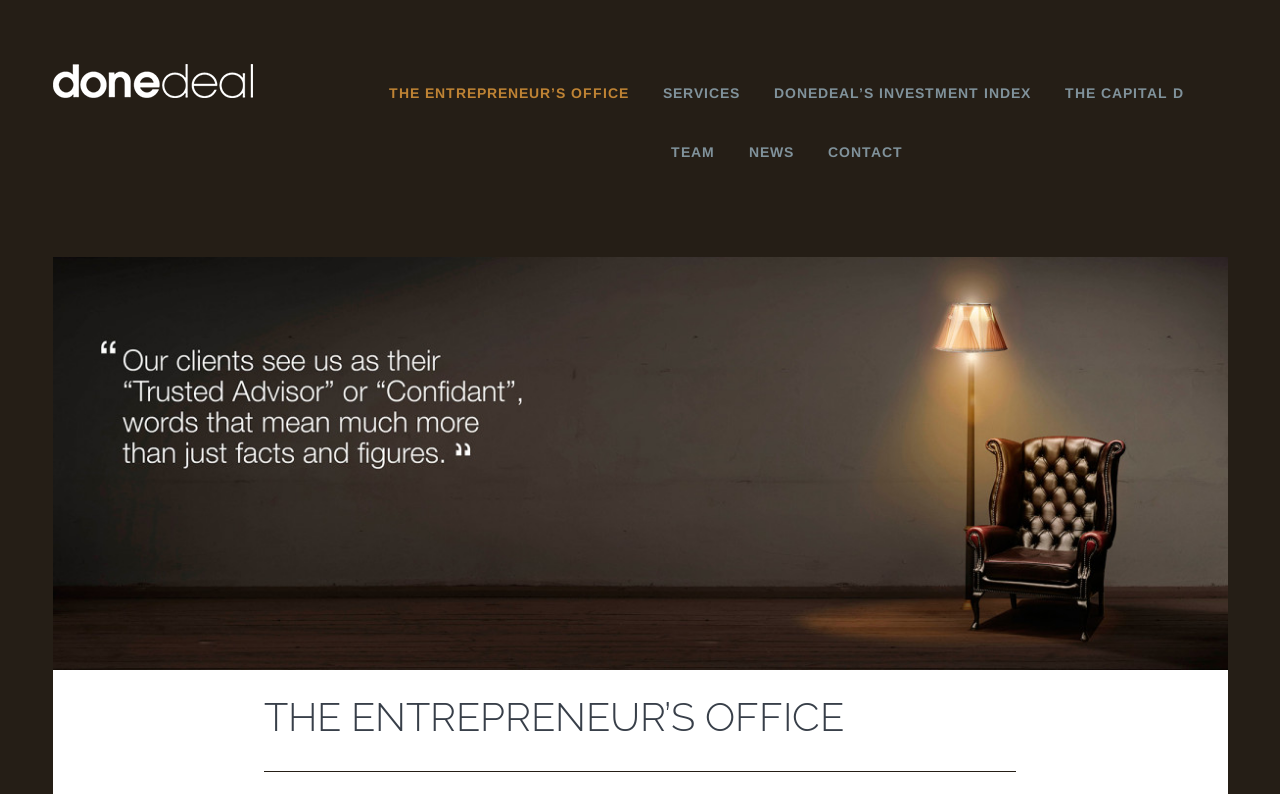How many sub-links are there under 'THE ENTREPRENEUR’S OFFICE'?
Answer the question based on the image using a single word or a brief phrase.

1